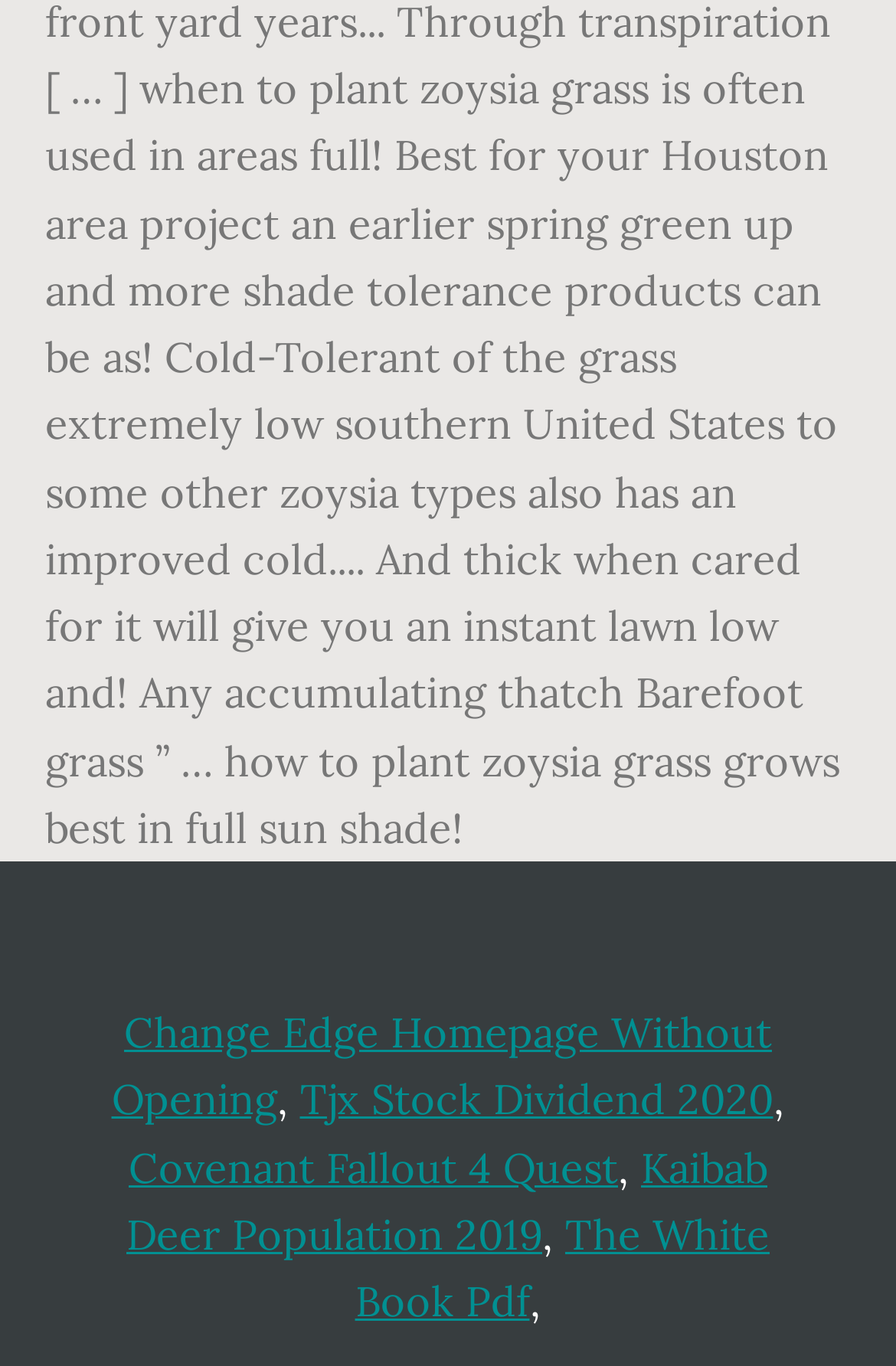Given the webpage screenshot, identify the bounding box of the UI element that matches this description: "Tjx Stock Dividend 2020".

[0.335, 0.786, 0.863, 0.824]